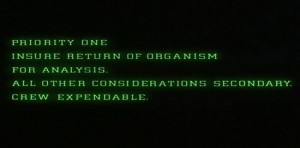Give a one-word or short phrase answer to the question: 
What is the implied value of the crew's lives?

Expendable